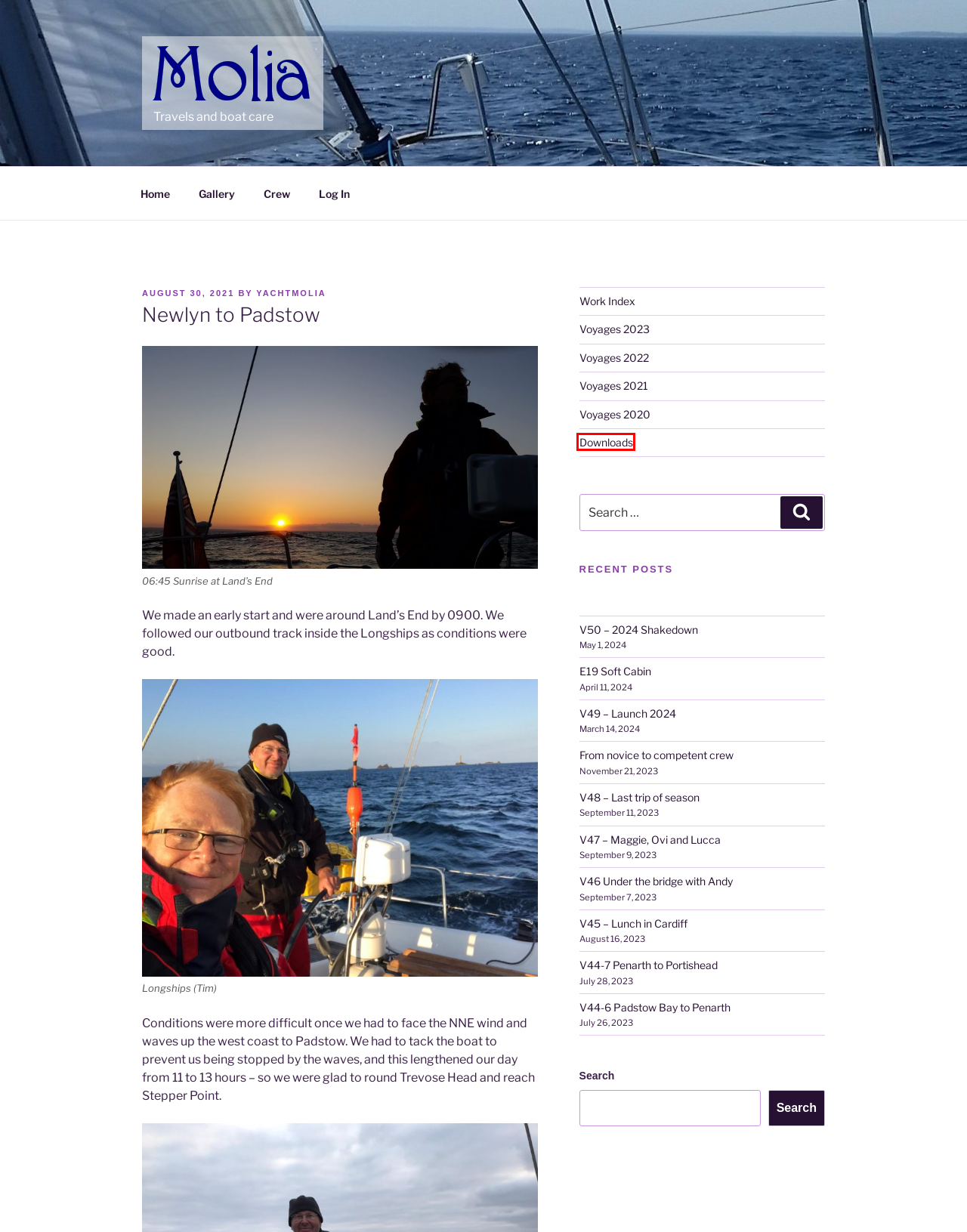You are provided a screenshot of a webpage featuring a red bounding box around a UI element. Choose the webpage description that most accurately represents the new webpage after clicking the element within the red bounding box. Here are the candidates:
A. Voyages 2020 – Molia
B. V50 – 2024 Shakedown – Molia
C. Voyages 2021 – Molia
D. Downloads – Molia
E. Voyages 2023 – Molia
F. E19 Soft Cabin – Molia
G. YachtMolia – Molia
H. V44-6 Padstow Bay to Penarth – Molia

D